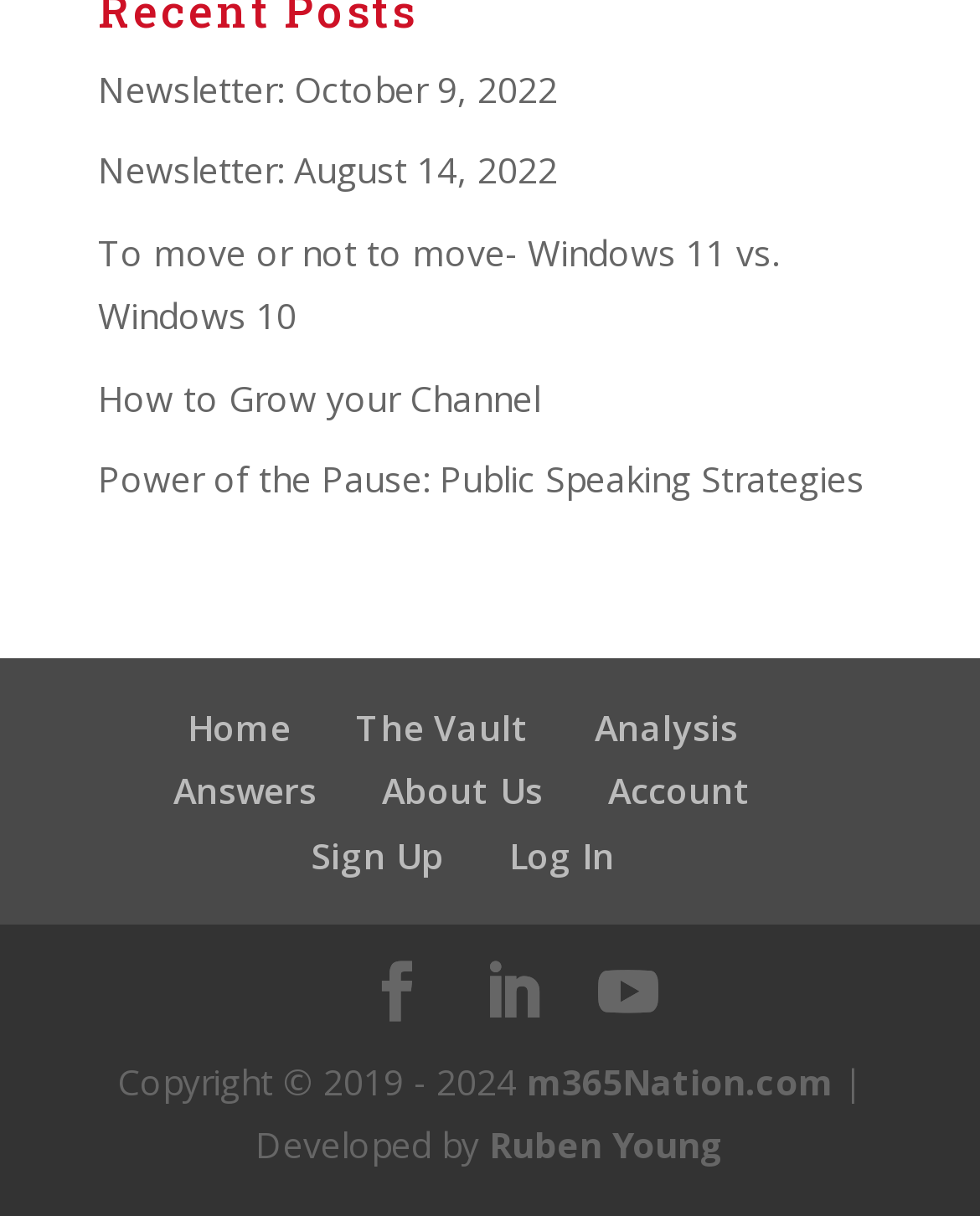Determine the bounding box coordinates for the element that should be clicked to follow this instruction: "Visit the home page". The coordinates should be given as four float numbers between 0 and 1, in the format [left, top, right, bottom].

[0.191, 0.577, 0.296, 0.617]